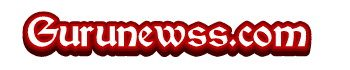Analyze the image and provide a detailed answer to the question: What type of content does the website provide?

The website specializes in providing the latest news and updates, which includes diverse range of news categories such as technology, health, and daily news, indicating that the website provides news and updates.